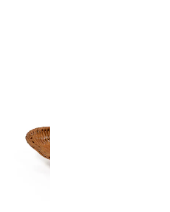Present a detailed portrayal of the image.

This image features an elegantly crafted, handwoven rattan bowl, exemplifying artisanal craftsmanship. The bowl's intricate design is complemented by its warm, natural tones, highlighting the skill of the artisans behind its creation. Ideal for use as a decorative piece during the holiday season, it serves beautifully as an ornament or a unique gift. The bowl's versatility allows it to enhance any setting, making it a charming addition to festive decorations or everyday decor. This piece is a part of the collection promoting sustainability and global shipping, making it accessible to a wide audience, celebrating both style and responsible production.